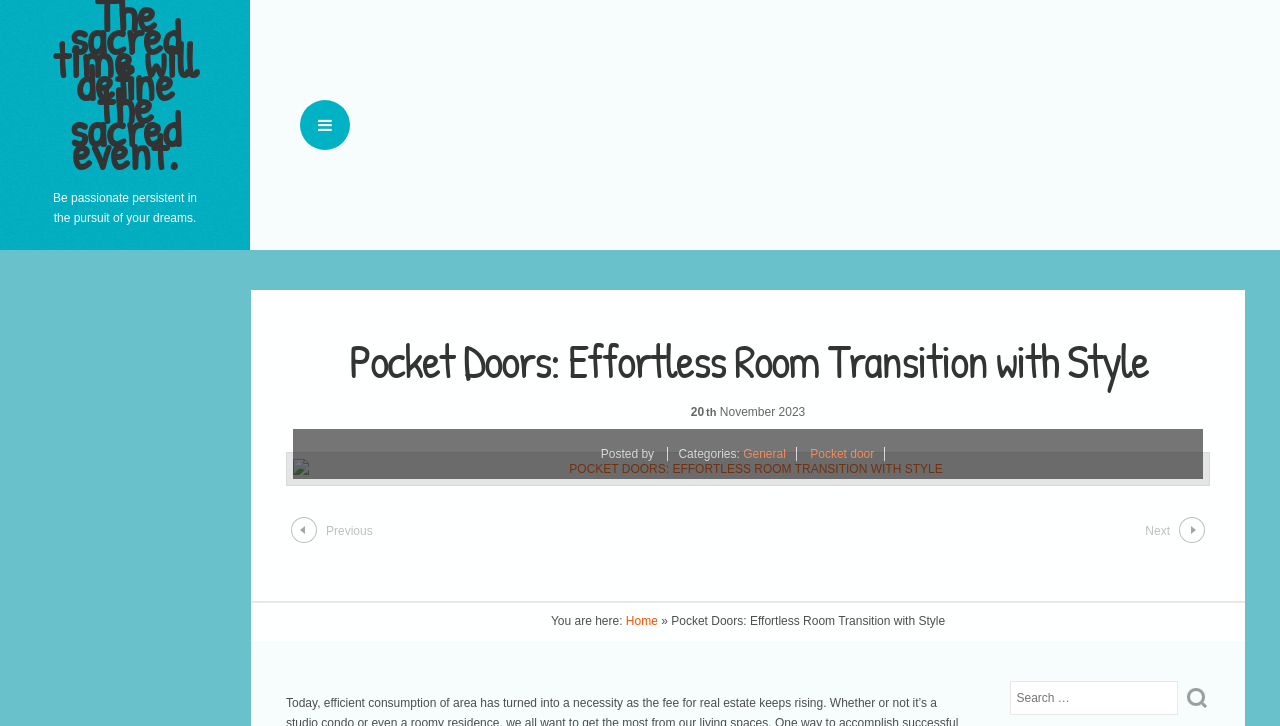Select the bounding box coordinates of the element I need to click to carry out the following instruction: "Search for something".

[0.789, 0.938, 0.92, 0.985]